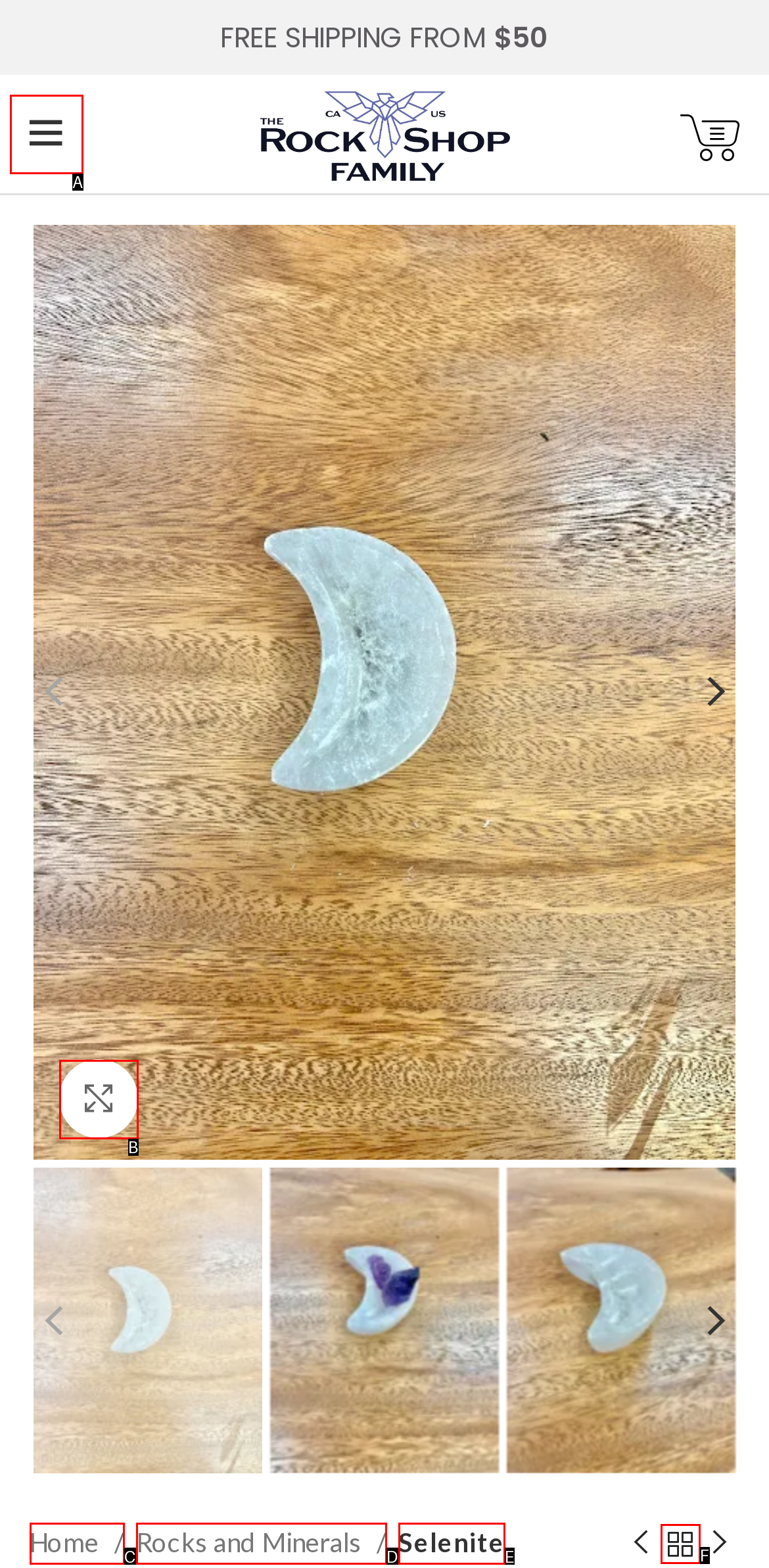Select the HTML element that corresponds to the description: Selenite
Reply with the letter of the correct option from the given choices.

E